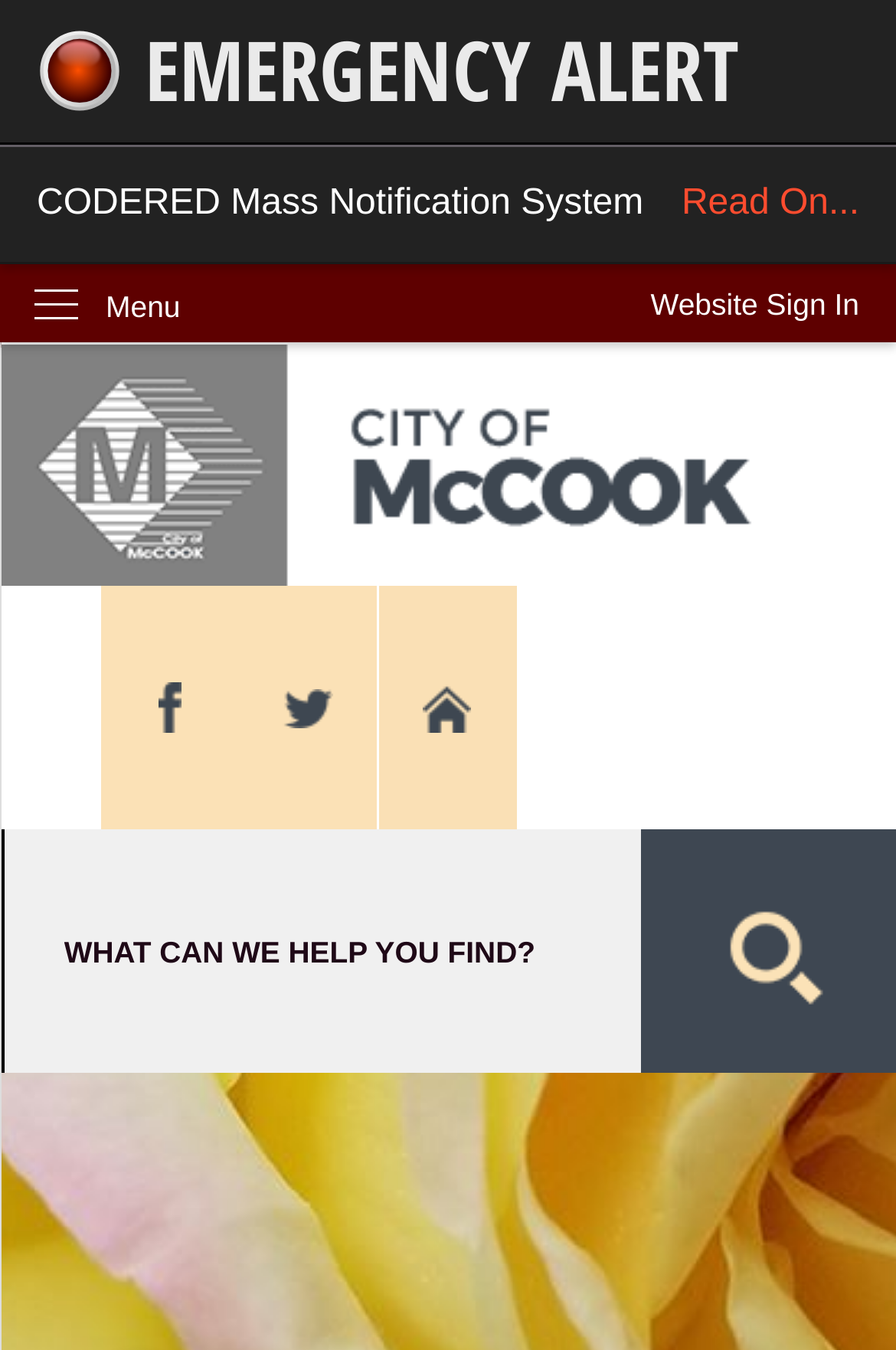Please identify the bounding box coordinates of the element that needs to be clicked to perform the following instruction: "Skip to main content".

[0.0, 0.0, 0.042, 0.028]